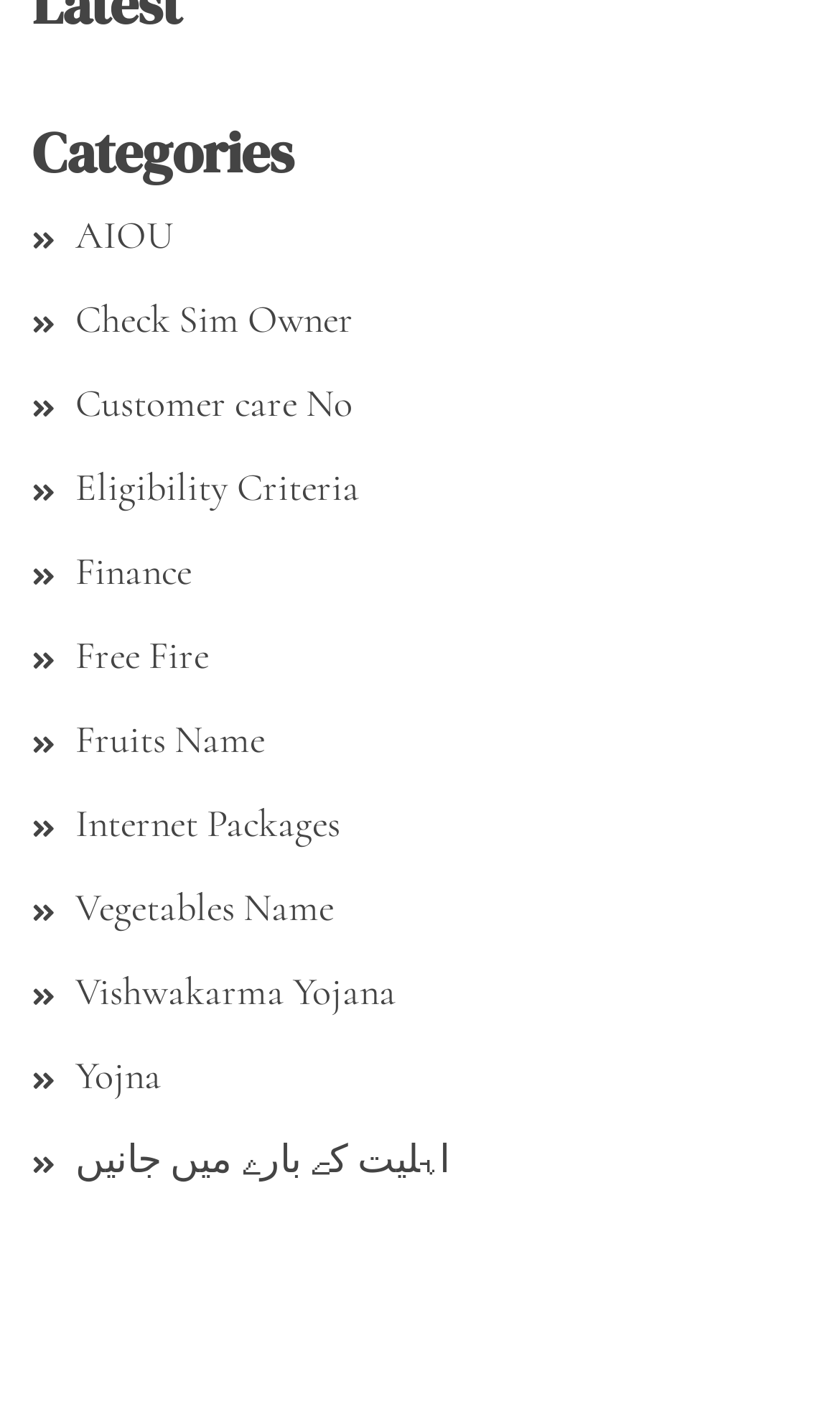Based on the element description, predict the bounding box coordinates (top-left x, top-left y, bottom-right x, bottom-right y) for the UI element in the screenshot: Yojna

[0.09, 0.749, 0.192, 0.783]